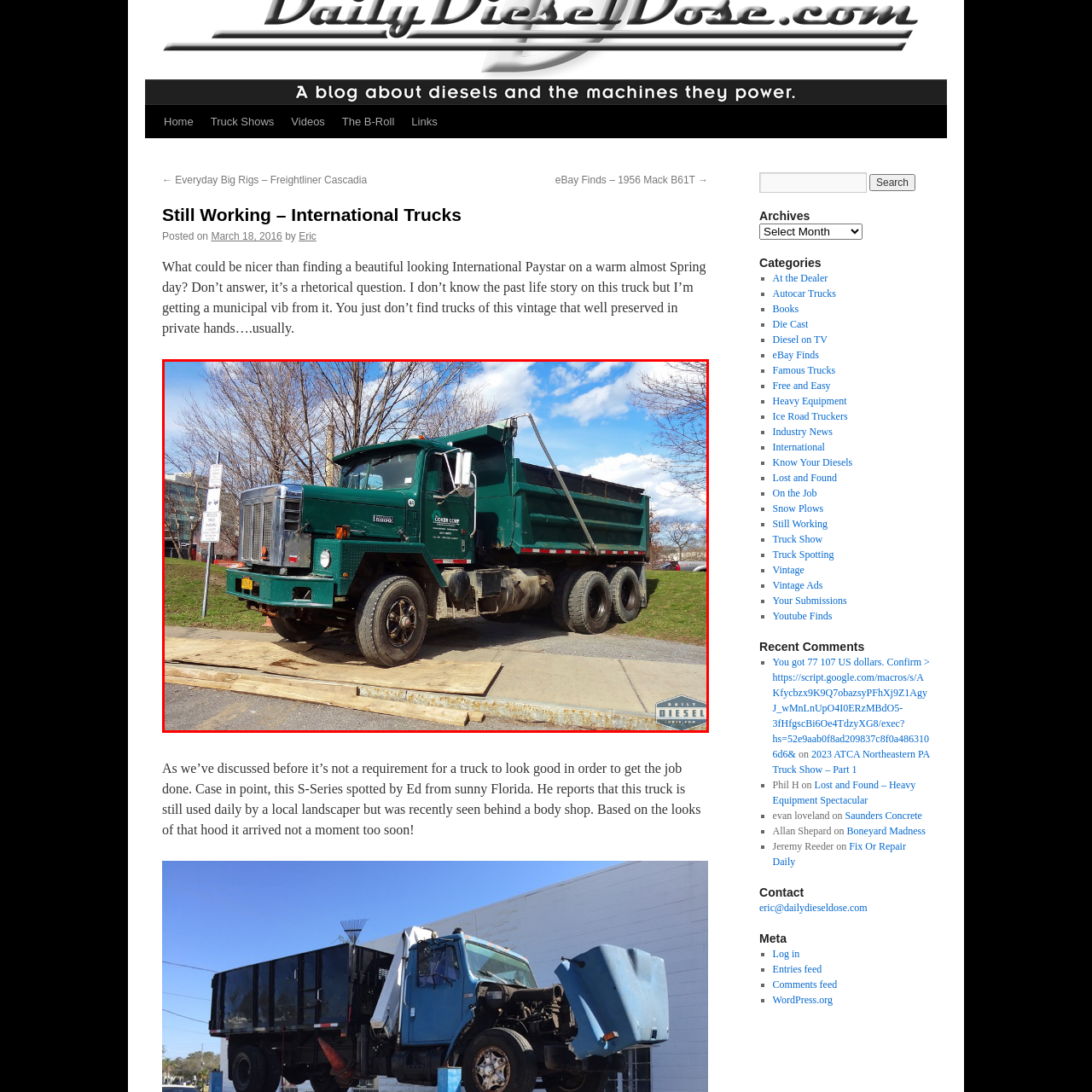What is written on the side of the truck?
Focus on the image section enclosed by the red bounding box and answer the question thoroughly.

The caption specifically mentions that the side of the truck is marked with 'Dover Corp', which suggests that the truck was operated by or affiliated with Dover Corporation.